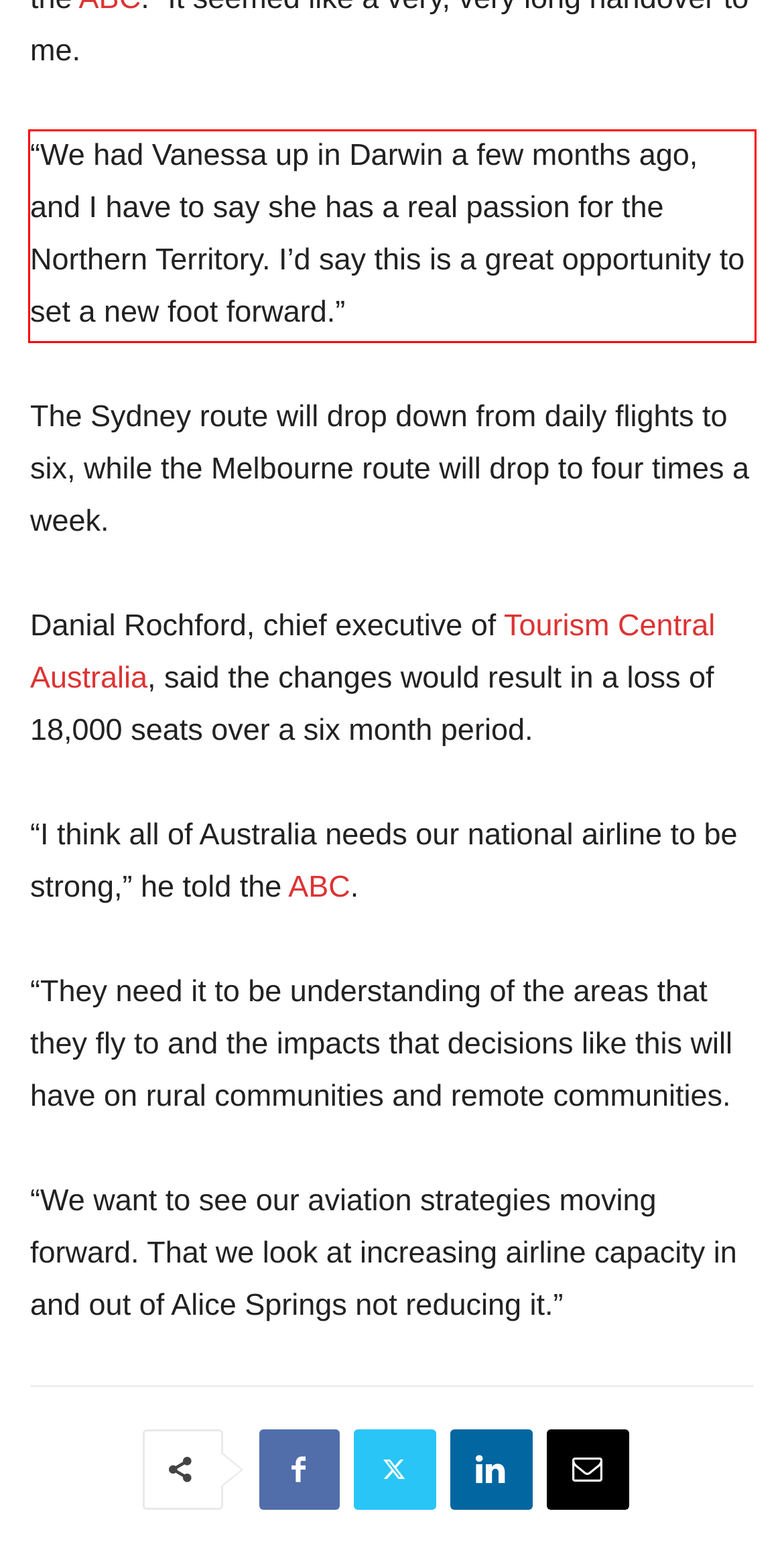Please perform OCR on the text within the red rectangle in the webpage screenshot and return the text content.

“We had Vanessa up in Darwin a few months ago, and I have to say she has a real passion for the Northern Territory. I’d say this is a great opportunity to set a new foot forward.”